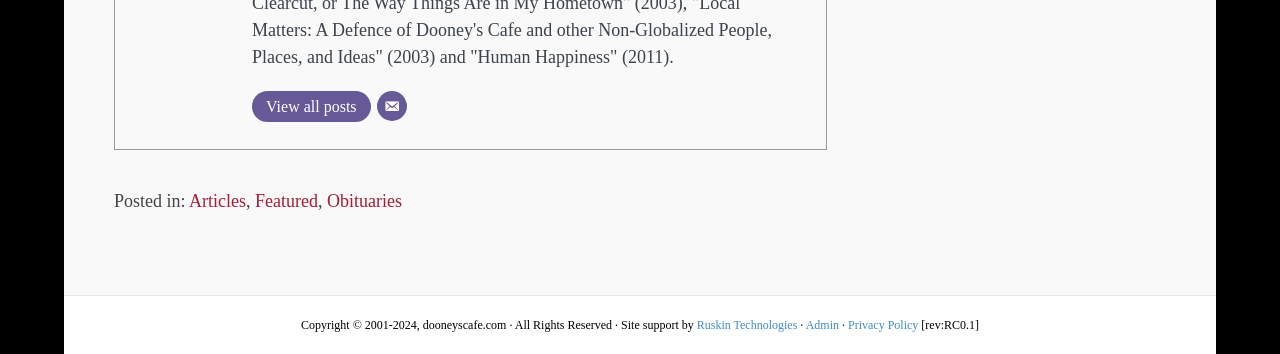What is the name of the website?
Give a one-word or short-phrase answer derived from the screenshot.

Dooney's Cafe